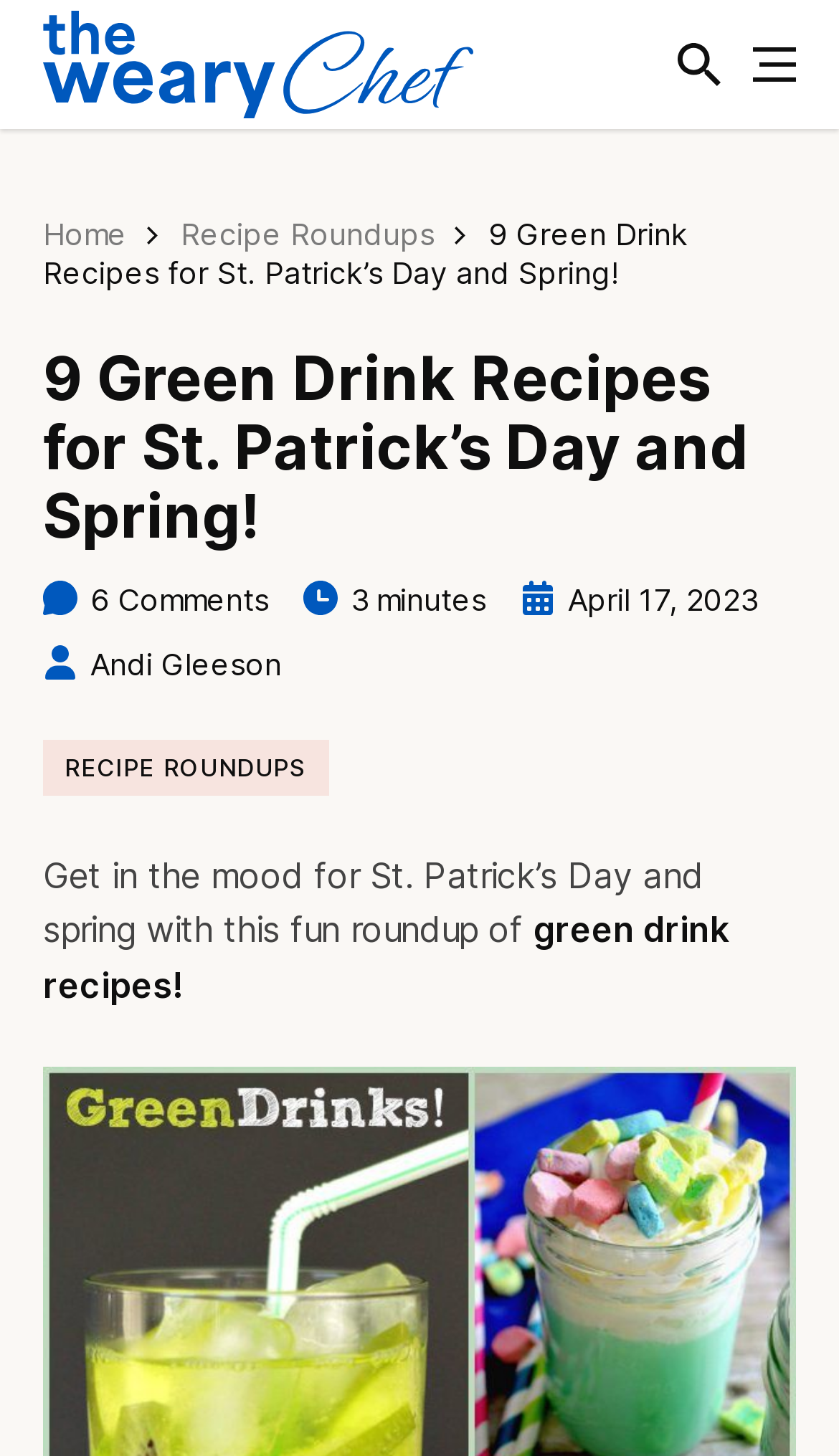Determine the bounding box coordinates of the target area to click to execute the following instruction: "view recipe roundups."

[0.215, 0.148, 0.518, 0.173]